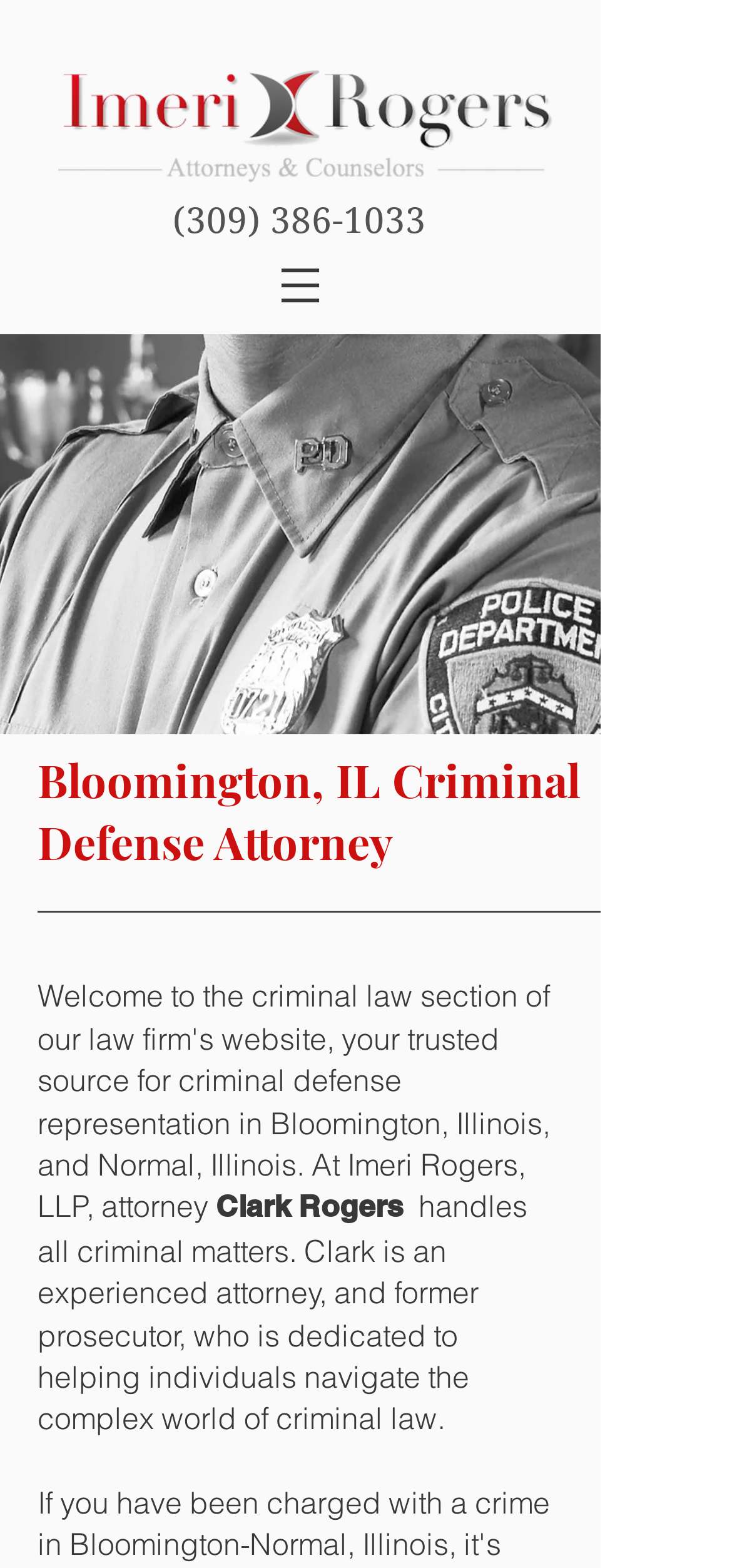What is the phone number of the attorney?
Using the details from the image, give an elaborate explanation to answer the question.

I found the phone number by looking at the heading element with the text '(309) 386-1033' which is located at the top of the page.